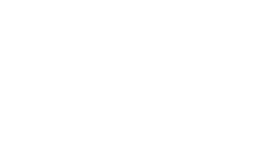Use a single word or phrase to answer the question: When was the content associated with the image published?

May 6, 2024